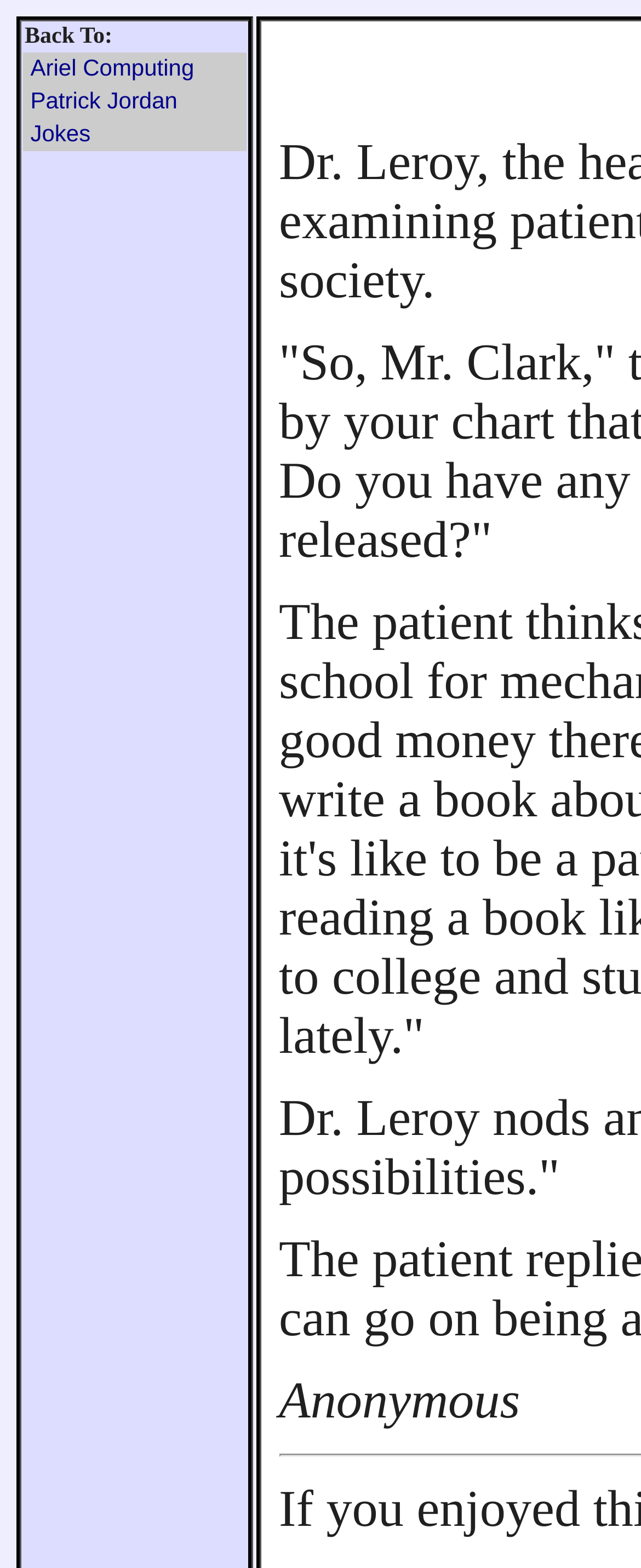What is the first item in the table?
Provide an in-depth and detailed answer to the question.

I looked at the first row in the table and found the gridcell element that contains the text 'Back To:'.